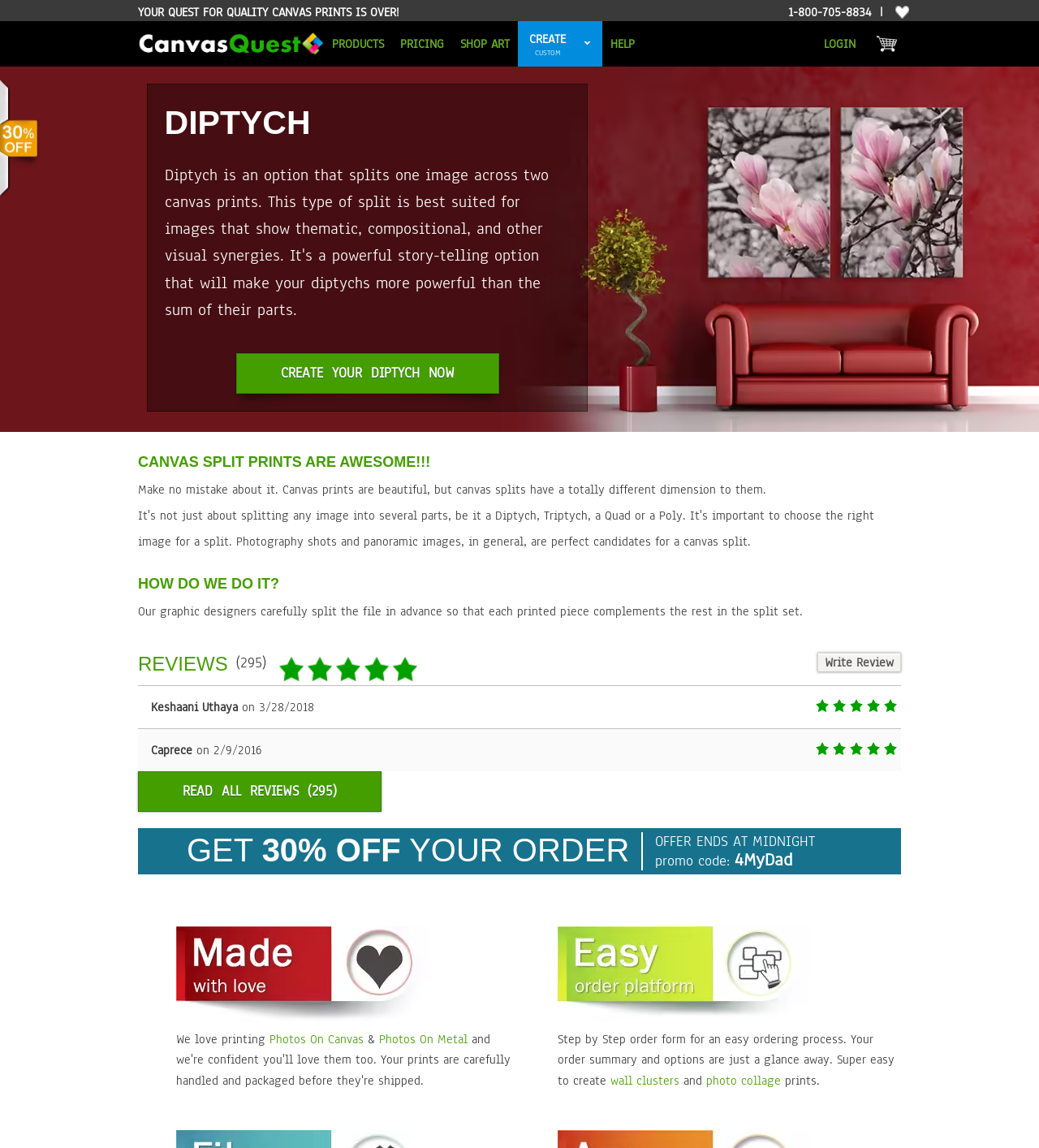Create a detailed summary of all the visual and textual information on the webpage.

This webpage is about creating custom canvas split art from photographs. At the top, there is a bold heading "YOUR QUEST FOR QUALITY CANVAS PRINTS IS OVER!" followed by a phone number and a few links to "My Favorites", "CanvasQuest", and other navigation options. Below this, there are several links to different sections of the website, including "PRODUCTS", "PRICING", "SHOP ART", "CREATE CUSTOM", and "HELP".

The main content of the page is divided into sections. The first section is about diptych canvas splits, with a heading "DIPTYCH" and a call-to-action button "CREATE YOUR DIPTYCH NOW". Below this, there is a paragraph of text explaining the benefits of canvas splits, followed by a heading "HOW DO WE DO IT?" and another paragraph describing the process.

The next section is dedicated to reviews, with a heading "REVIEWS" and a rating of 4.85 out of 5 stars. There are two reviews displayed, with the option to "Write Review" or "READ ALL REVIEWS (295)". Each review includes a rating, a name, and a date.

Below the reviews, there is a promotional offer with a heading "GET 30% OFF YOUR ORDER" and a promo code "4MyDad". The offer is accompanied by a countdown timer and a few links to related products.

At the bottom of the page, there are several images and links to other services, including "Made With Love", "Photos On Canvas", "Photos On Metal", and "Easy Order Forms". There is also a section about wall clusters and photo collages.

Throughout the page, there are several images, including a logo, icons, and decorative elements. The overall layout is organized and easy to navigate, with clear headings and concise text.